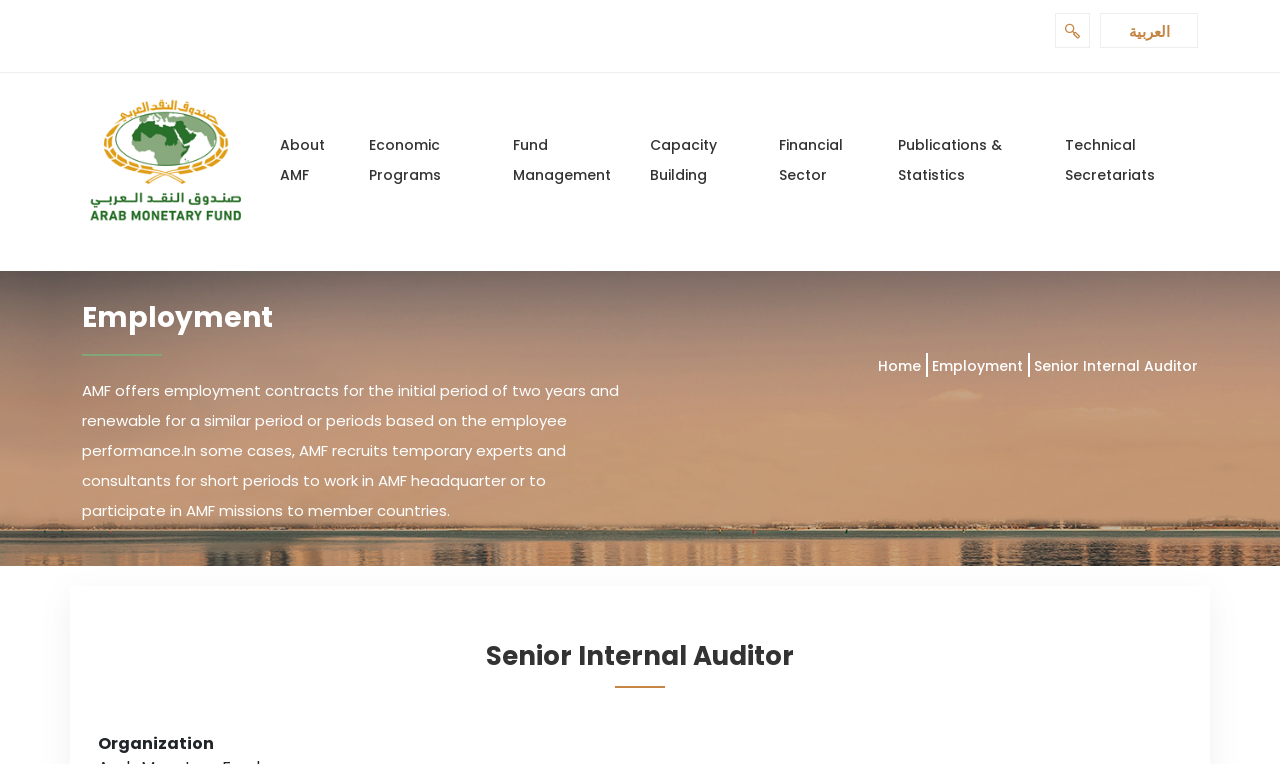Give an extensive and precise description of the webpage.

The webpage is about the Arab Monetary Fund (AMF), a regional organization based in Abu Dhabi, United Arab Emirates. At the top-right corner, there are two links: one with an icon and another with the text "العربية". On the top-left corner, there is a logo of the organization. Below the logo, there is a main navigation menu with seven buttons: "About AMF", "Economic Programs", "Fund Management", "Capacity Building", "Financial Sector", "Publications & Statistics", and "Technical Secretariats".

On the left side of the page, there is a section titled "Employment" with a heading and a paragraph of text describing the employment contracts offered by AMF. Below this section, there is a breadcrumb navigation with links to "Home" and "Employment". The current page is "Senior Internal Auditor", which is indicated by a heading and a static text.

At the bottom of the page, there is a heading "Senior Internal Auditor" and a static text "Organization". The overall structure of the page is divided into sections, with clear headings and concise text, making it easy to navigate and understand.